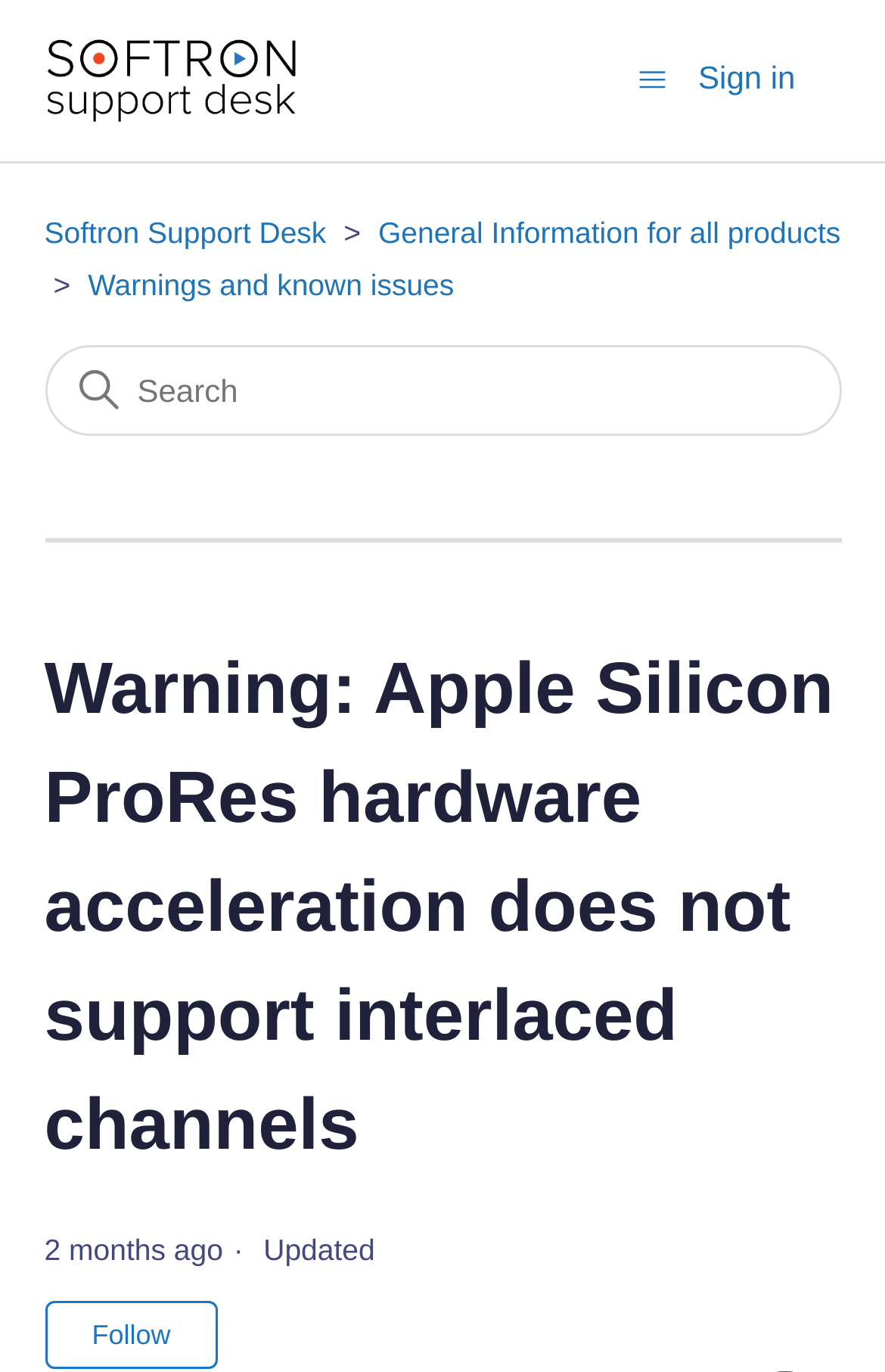Pinpoint the bounding box coordinates of the element that must be clicked to accomplish the following instruction: "Toggle navigation menu". The coordinates should be in the format of four float numbers between 0 and 1, i.e., [left, top, right, bottom].

[0.719, 0.043, 0.753, 0.072]